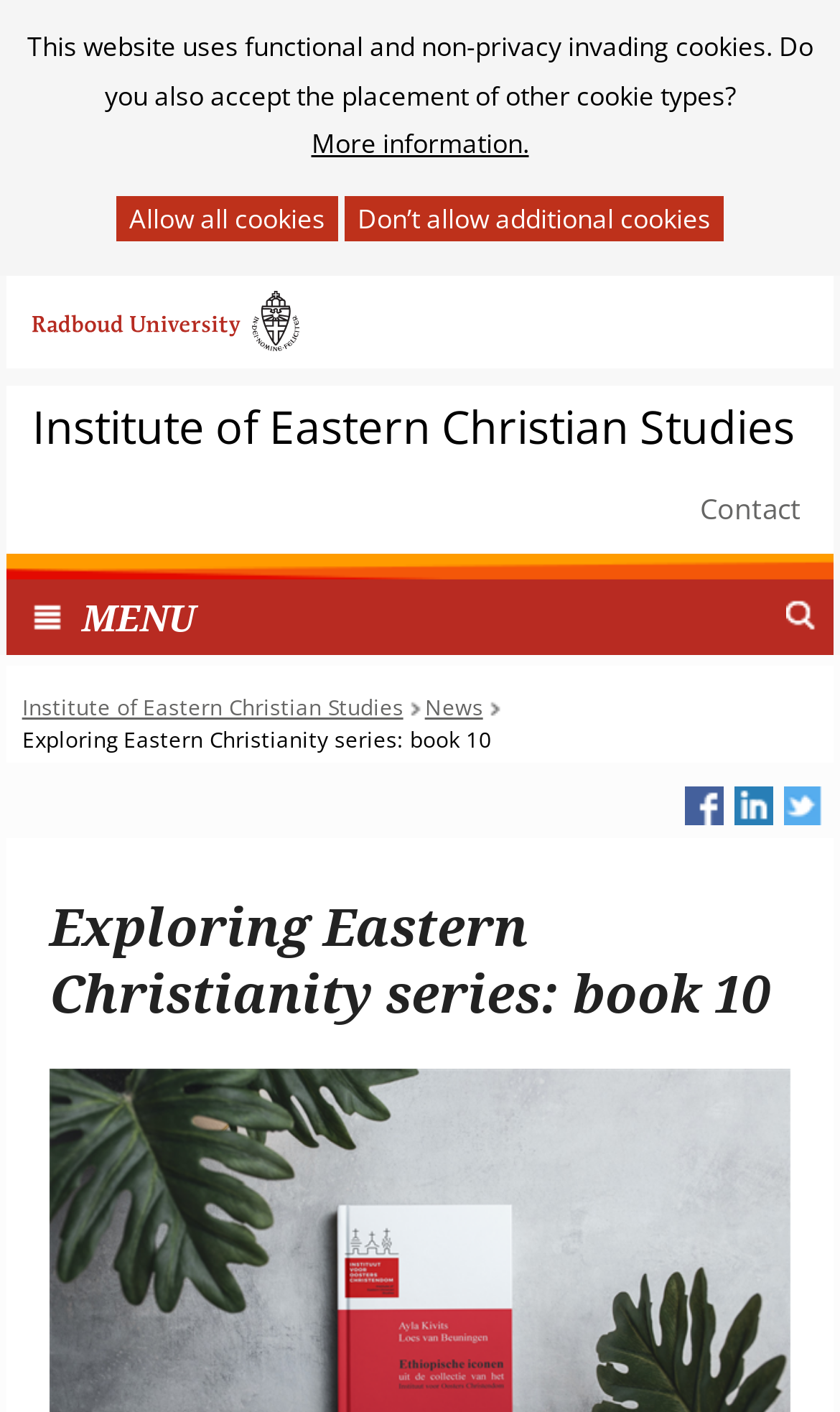Please specify the coordinates of the bounding box for the element that should be clicked to carry out this instruction: "view Institute of Eastern Christian Studies". The coordinates must be four float numbers between 0 and 1, formatted as [left, top, right, bottom].

[0.038, 0.284, 0.946, 0.322]